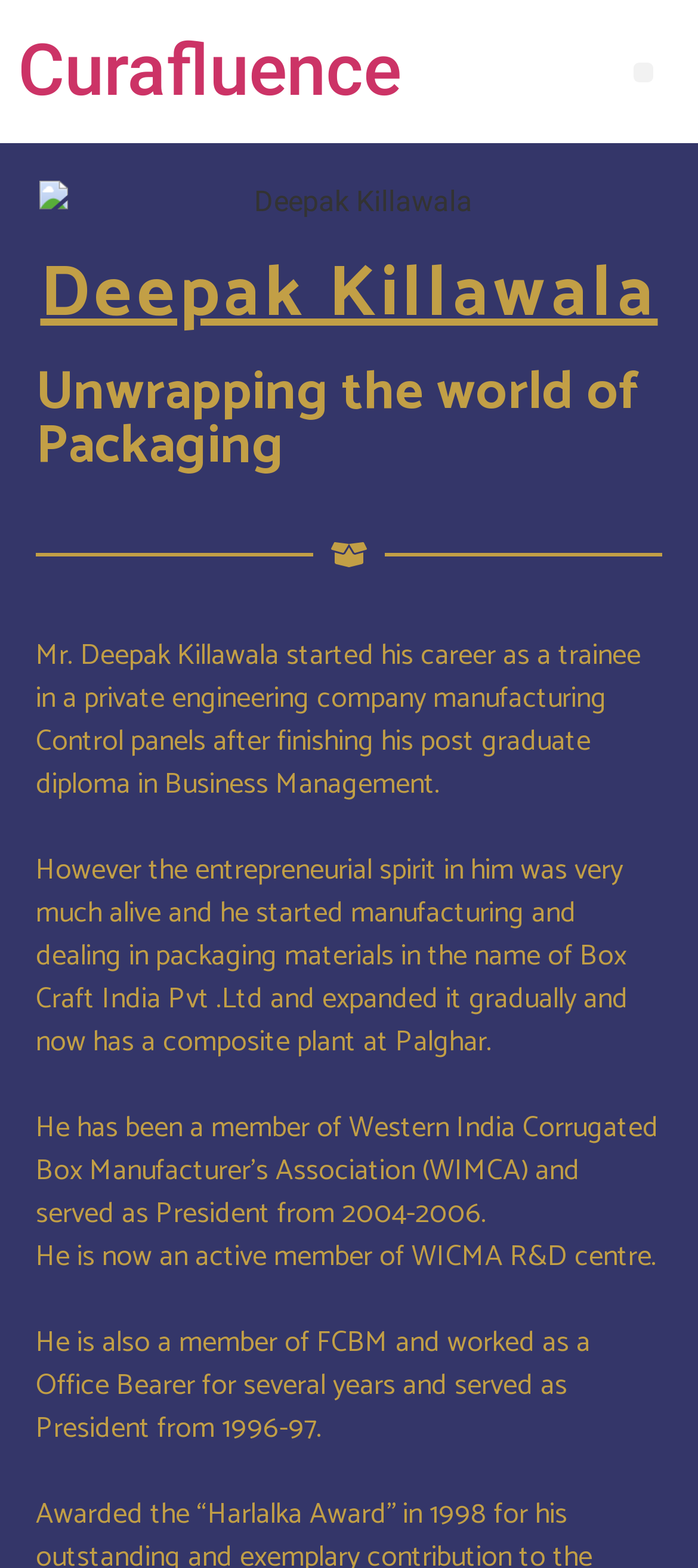Please look at the image and answer the question with a detailed explanation: What is the name of another association where Deepak Killawala is a member?

The webpage mentions that Deepak Killawala is also a member of FCBM and worked as an Office Bearer for several years, serving as President from 1996-97.